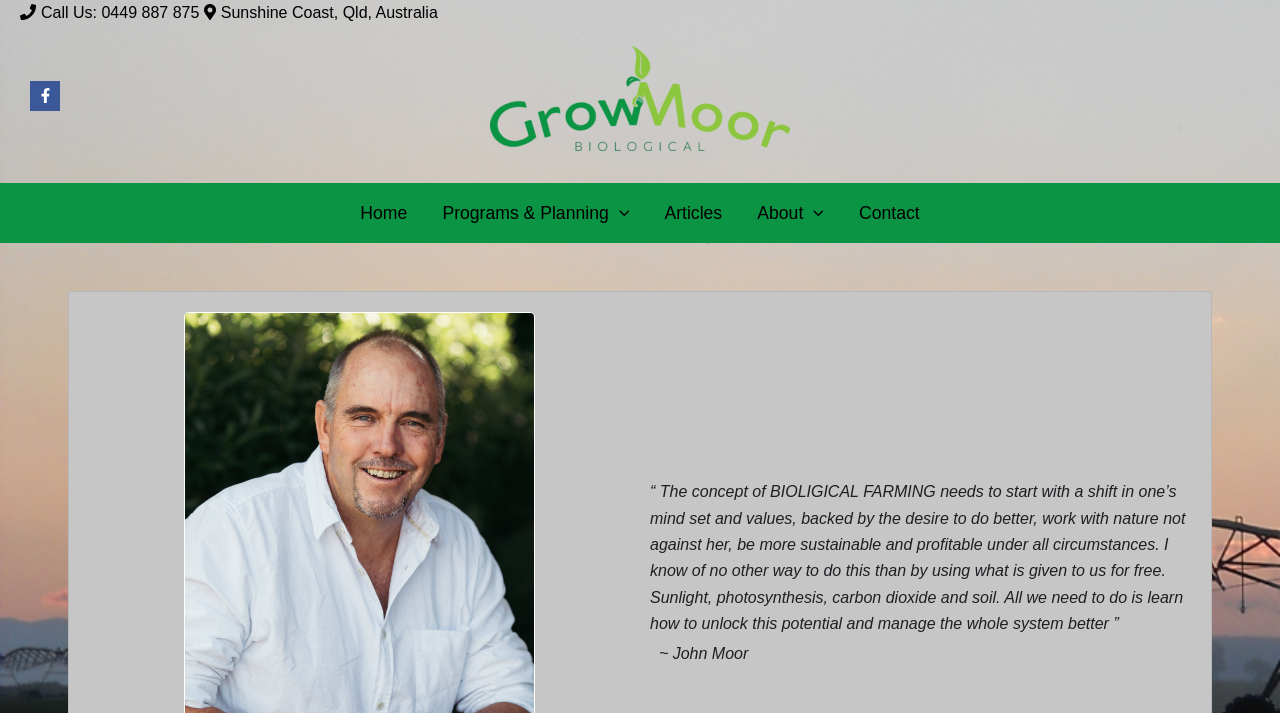What is the location of John Moor?
Provide a detailed answer to the question, using the image to inform your response.

I found the location 'Sunshine Coast, Qld, Australia' next to the phone number at the top of the webpage, which indicates where John Moor is based.